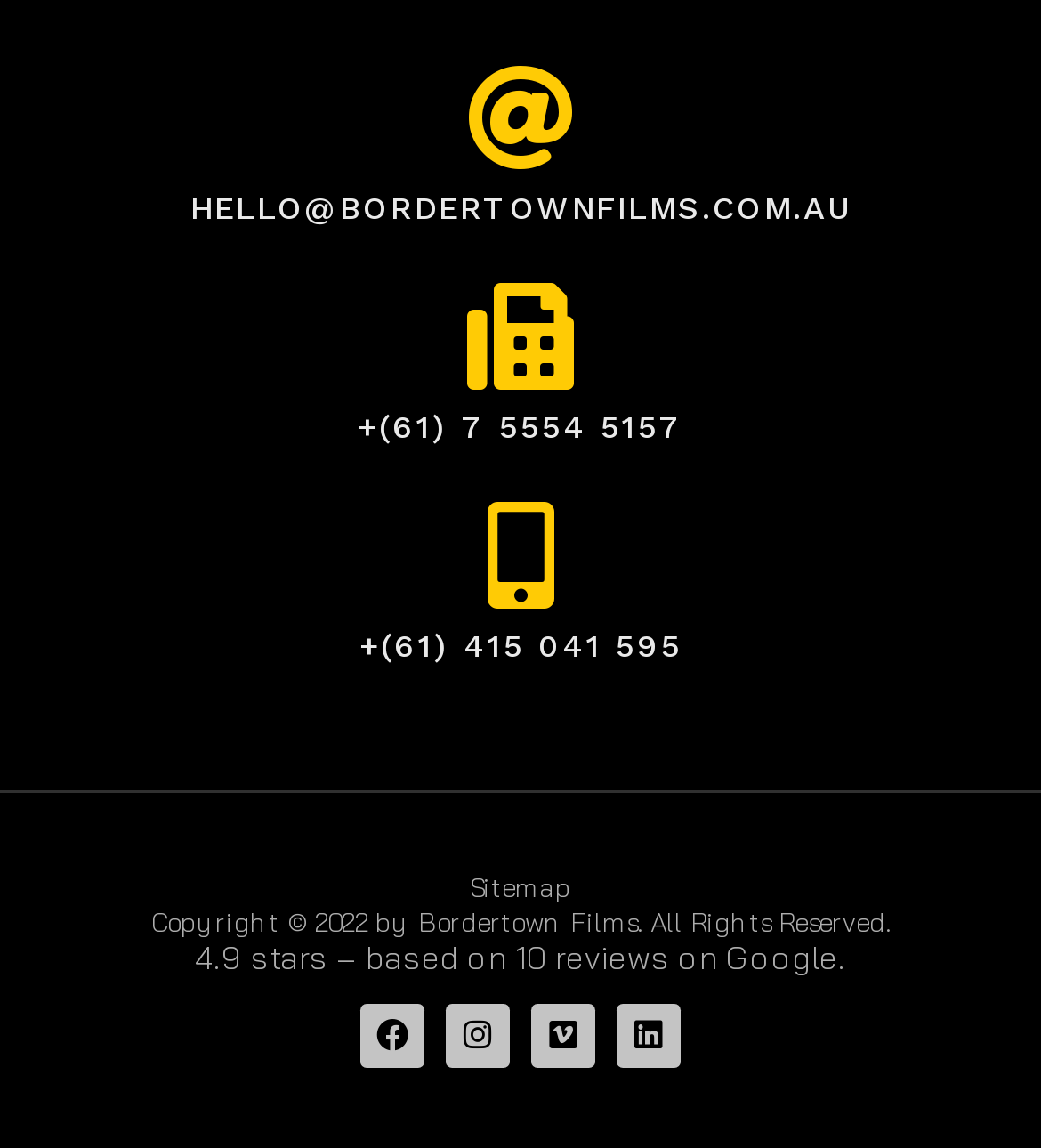For the given element description +(61) 7 5554 5157, determine the bounding box coordinates of the UI element. The coordinates should follow the format (top-left x, top-left y, bottom-right x, bottom-right y) and be within the range of 0 to 1.

[0.344, 0.355, 0.656, 0.388]